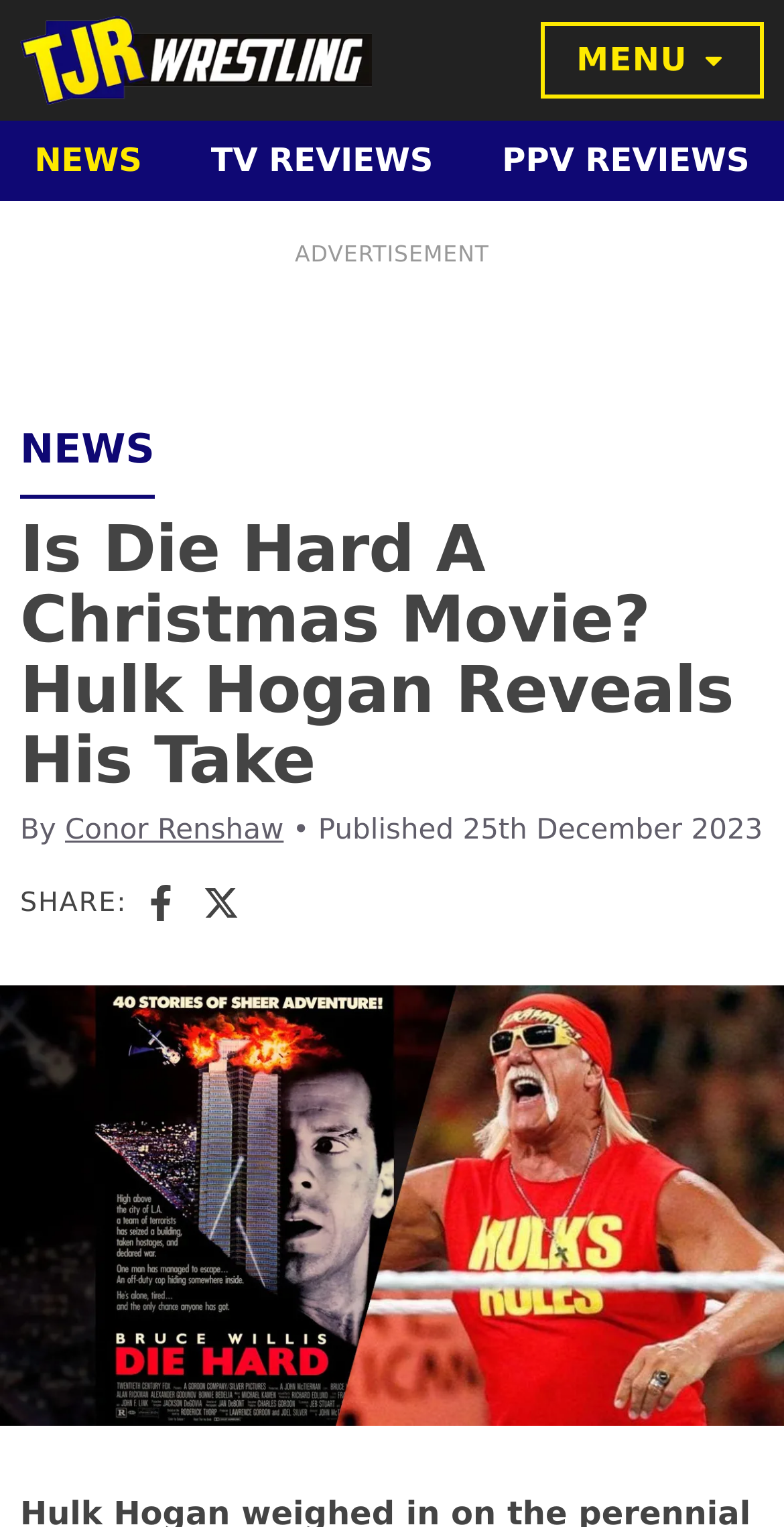What type of content is on this webpage?
Based on the screenshot, answer the question with a single word or phrase.

News article